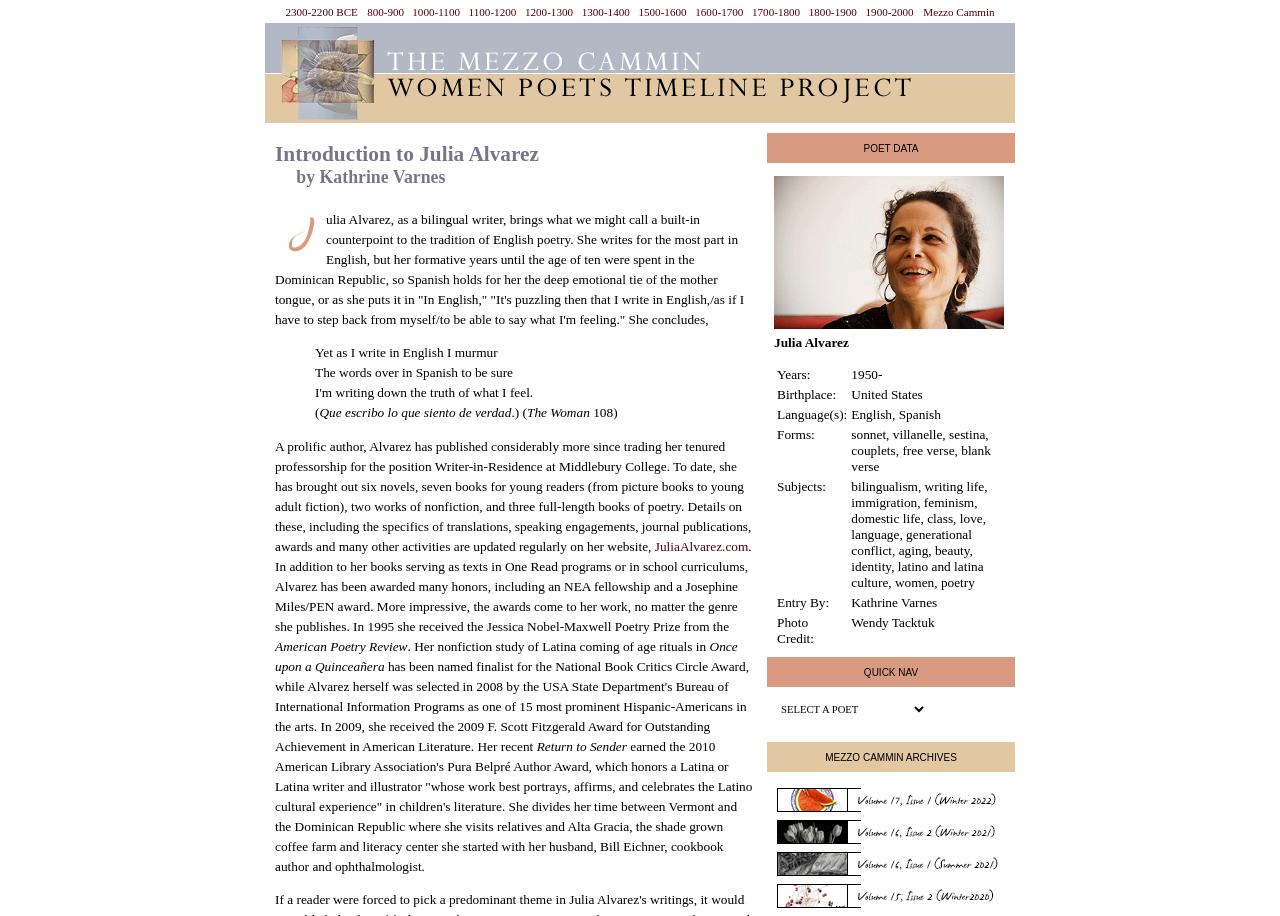Locate the bounding box coordinates of the segment that needs to be clicked to meet this instruction: "Click on the 'HOME' link".

None